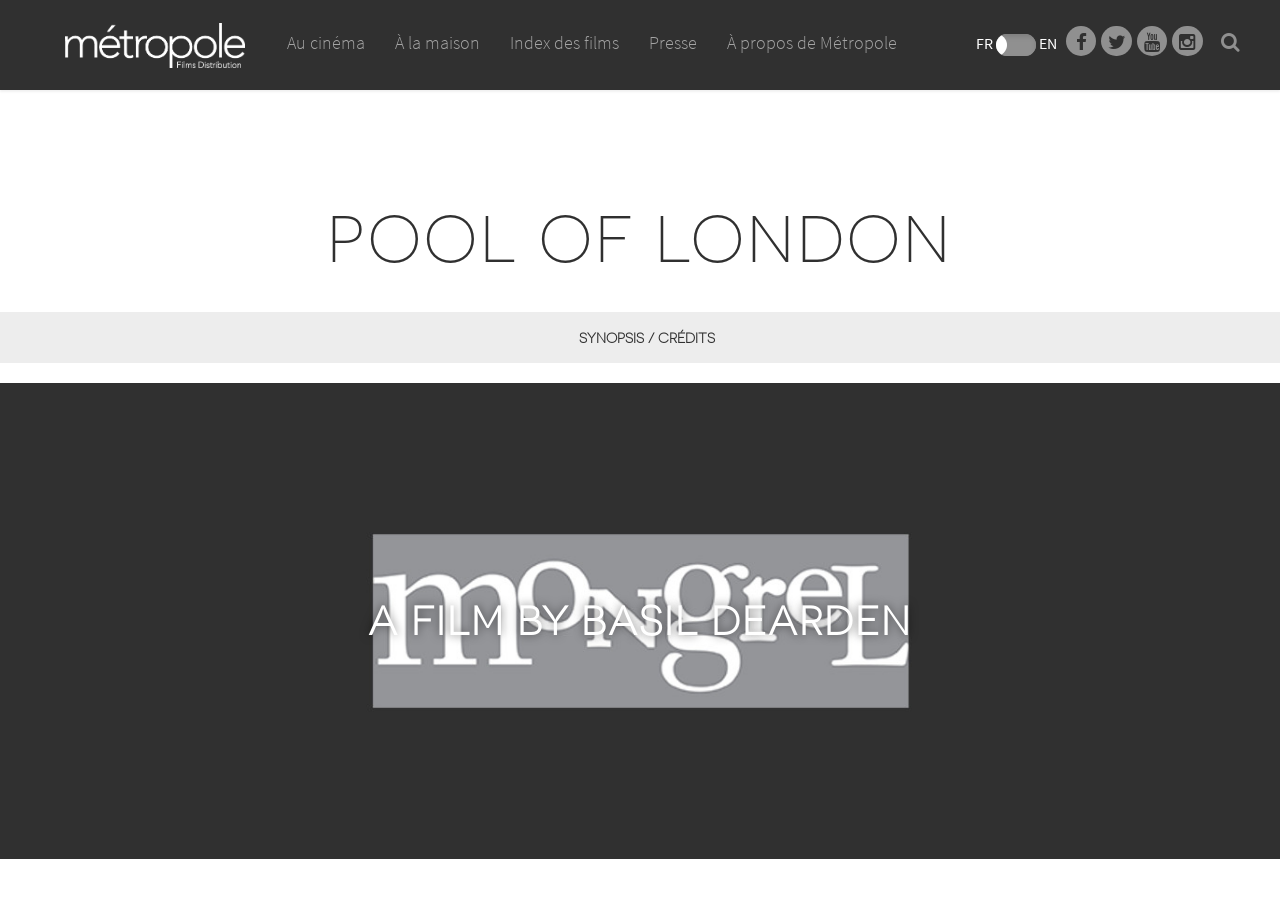Based on the visual content of the image, answer the question thoroughly: What is the name of the film featured on this page?

I determined the answer by looking at the heading element with the text 'POOL OF LONDON' which is prominently displayed on the page, indicating that it is the main film being featured.